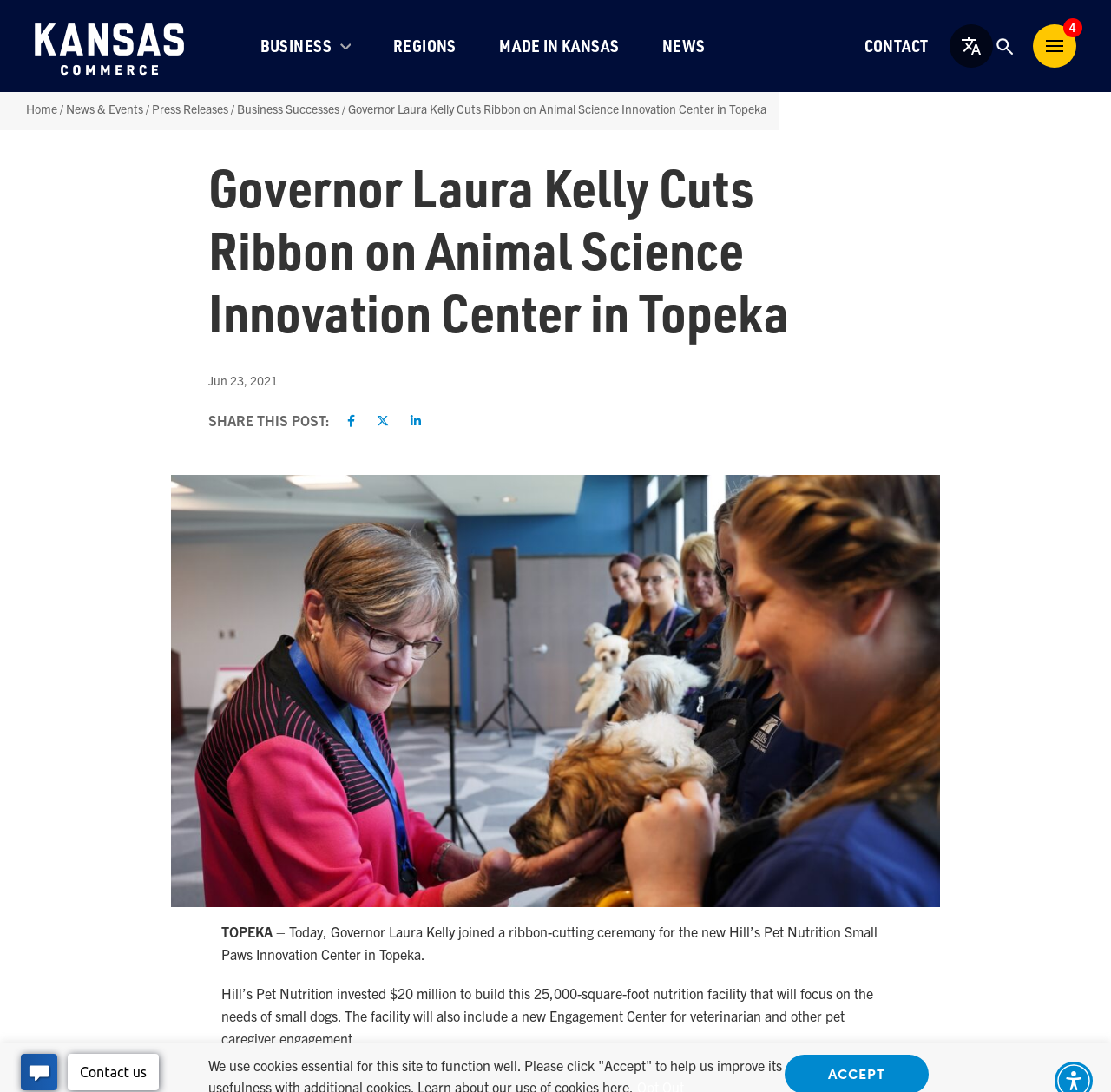Locate the bounding box coordinates of the element I should click to achieve the following instruction: "Click on NEWS".

[0.577, 0.004, 0.654, 0.08]